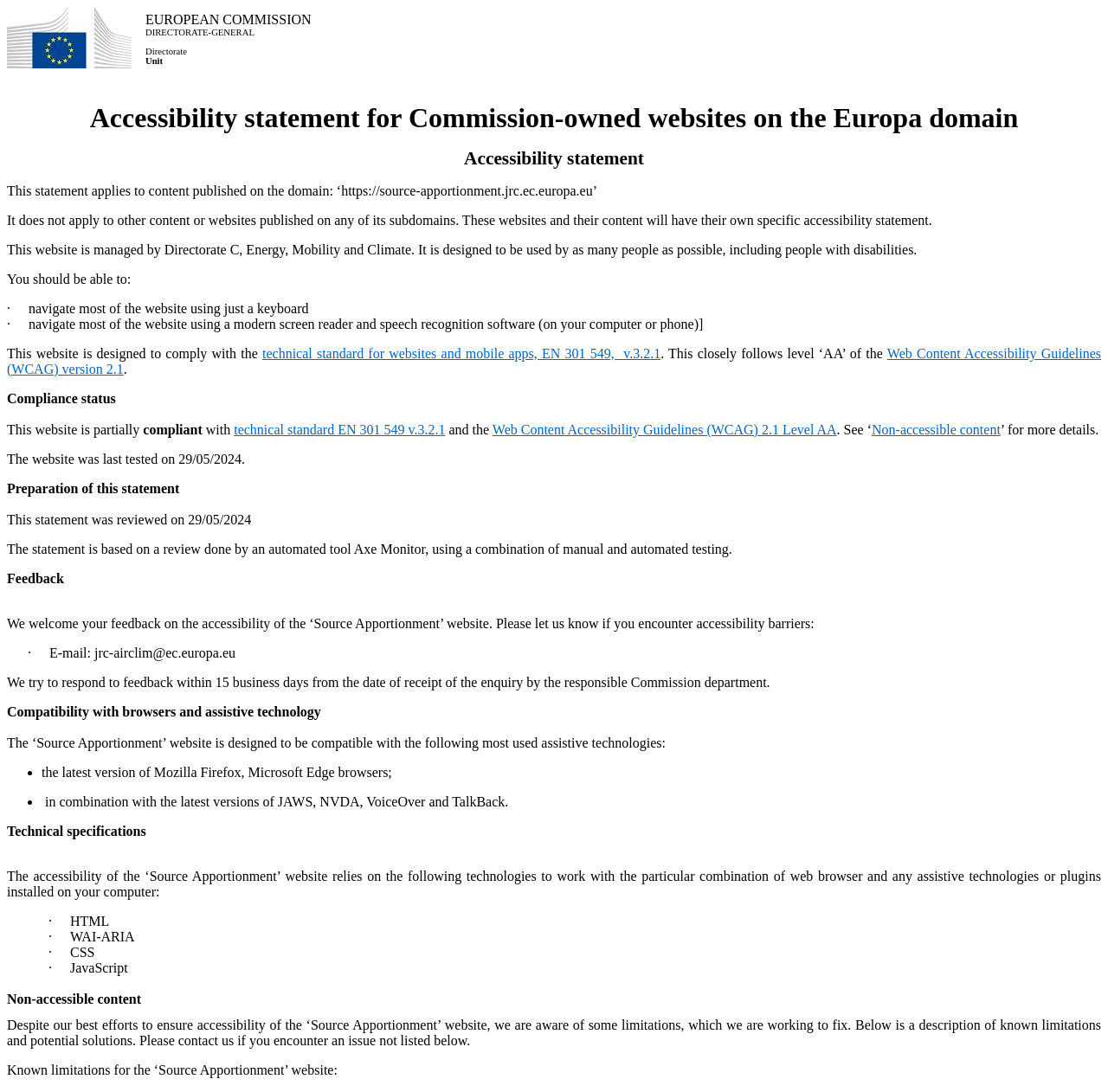Use a single word or phrase to answer this question: 
What is the technical standard for websites and mobile apps?

EN 301 549 v.3.2.1